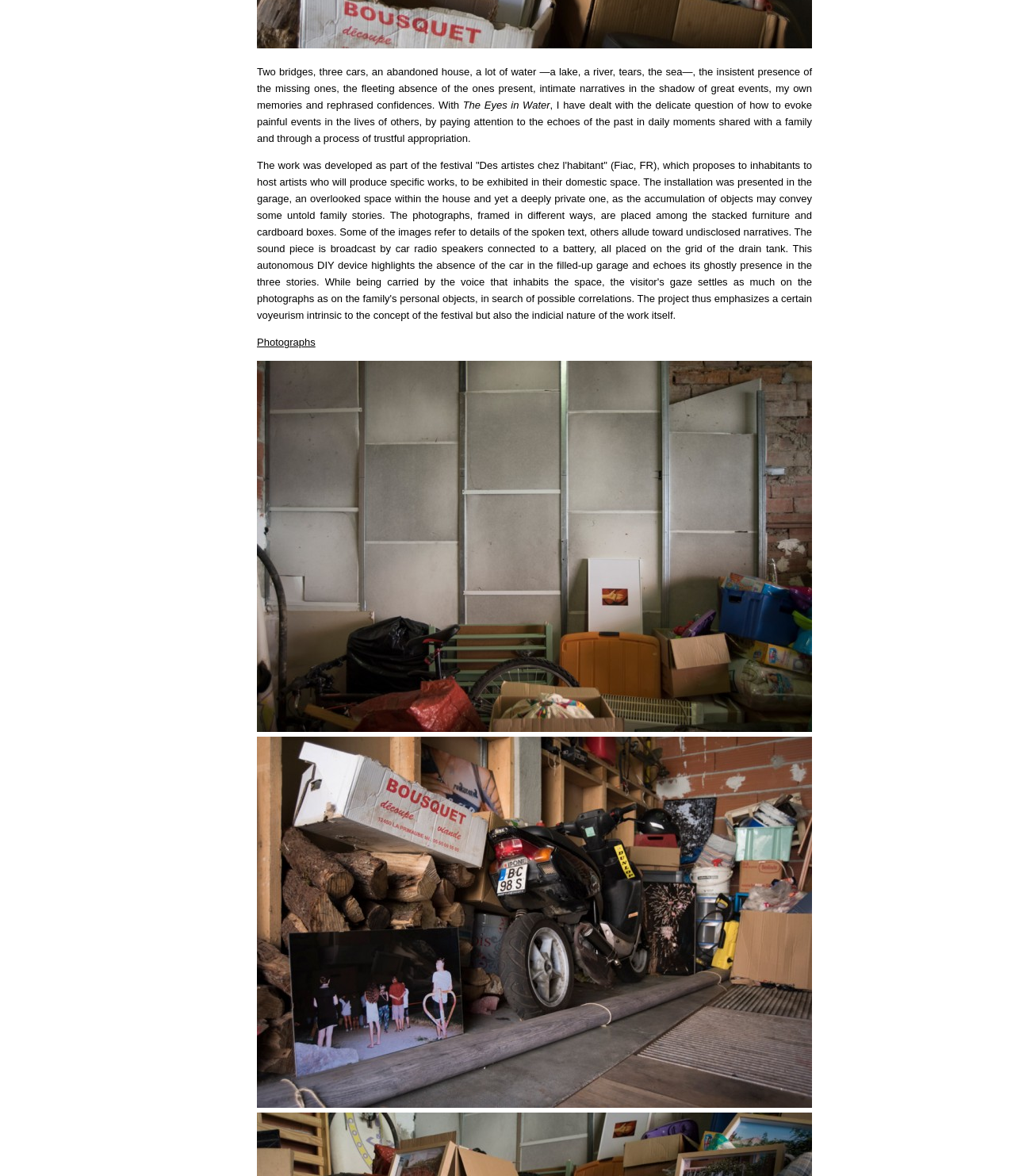Using the provided element description "Photographs", determine the bounding box coordinates of the UI element.

[0.253, 0.286, 0.311, 0.296]